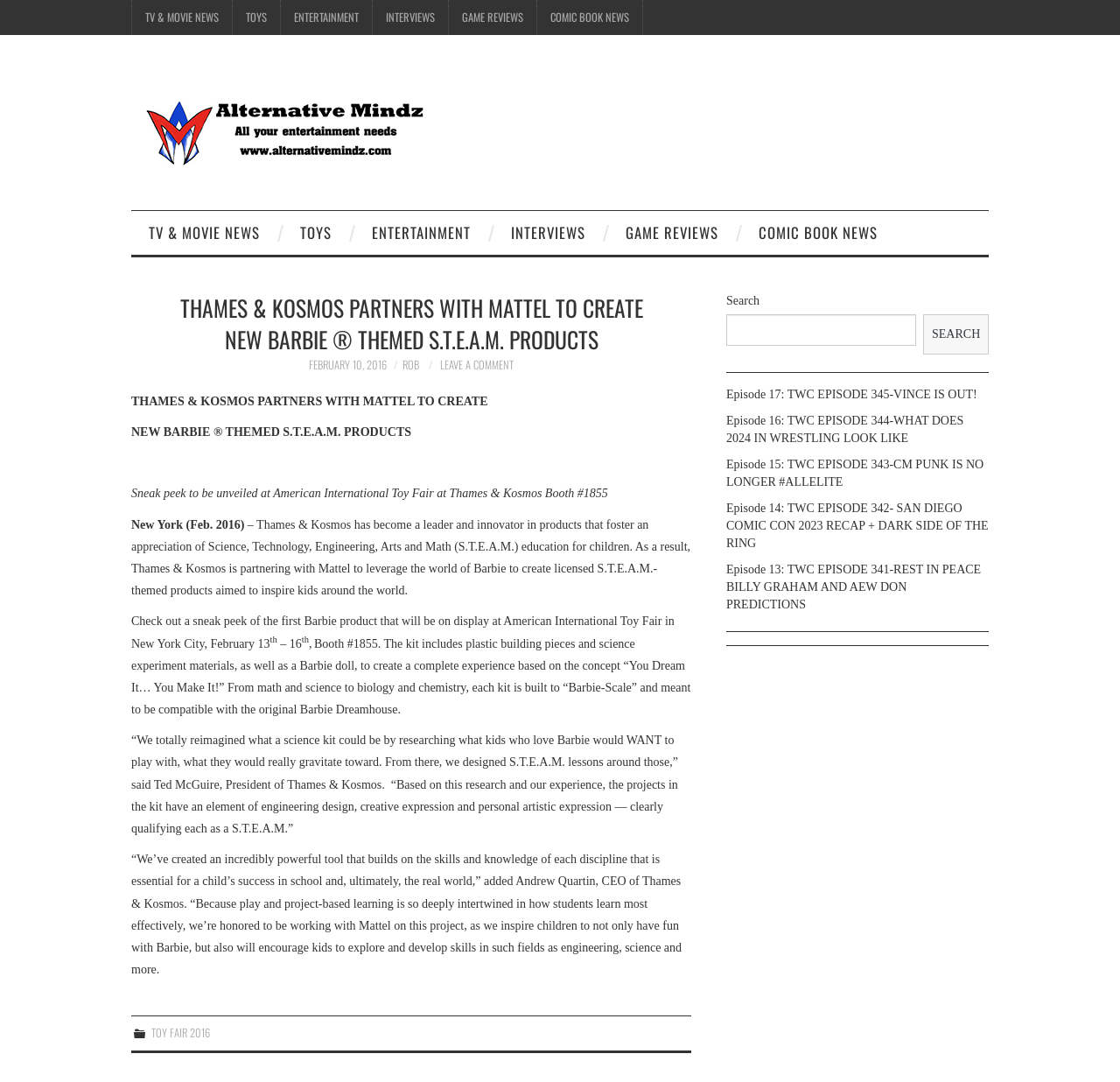Using the webpage screenshot, locate the HTML element that fits the following description and provide its bounding box: "Entertainment".

[0.251, 0.0, 0.332, 0.032]